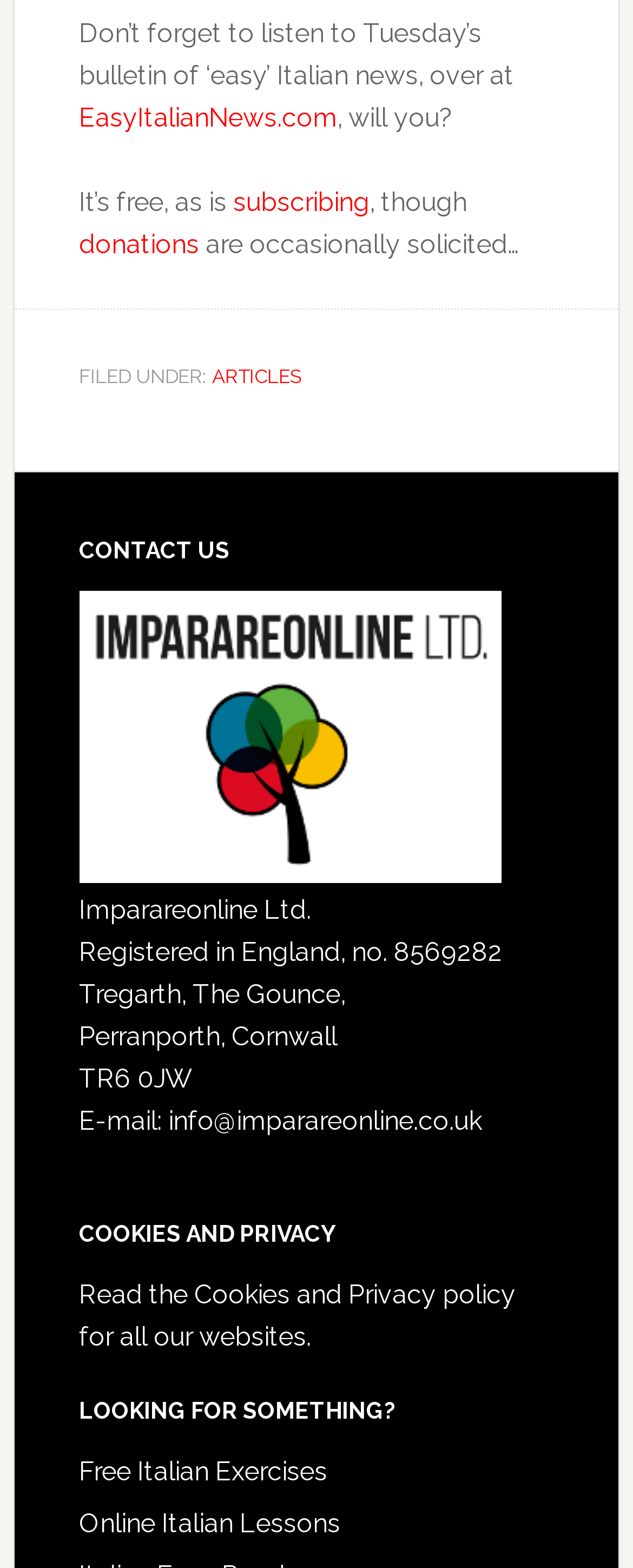What are the two types of Italian lessons mentioned?
From the details in the image, provide a complete and detailed answer to the question.

The webpage mentions two types of Italian lessons, namely 'Free Italian Exercises' and 'Online Italian Lessons', which are linked to separate pages or resources.